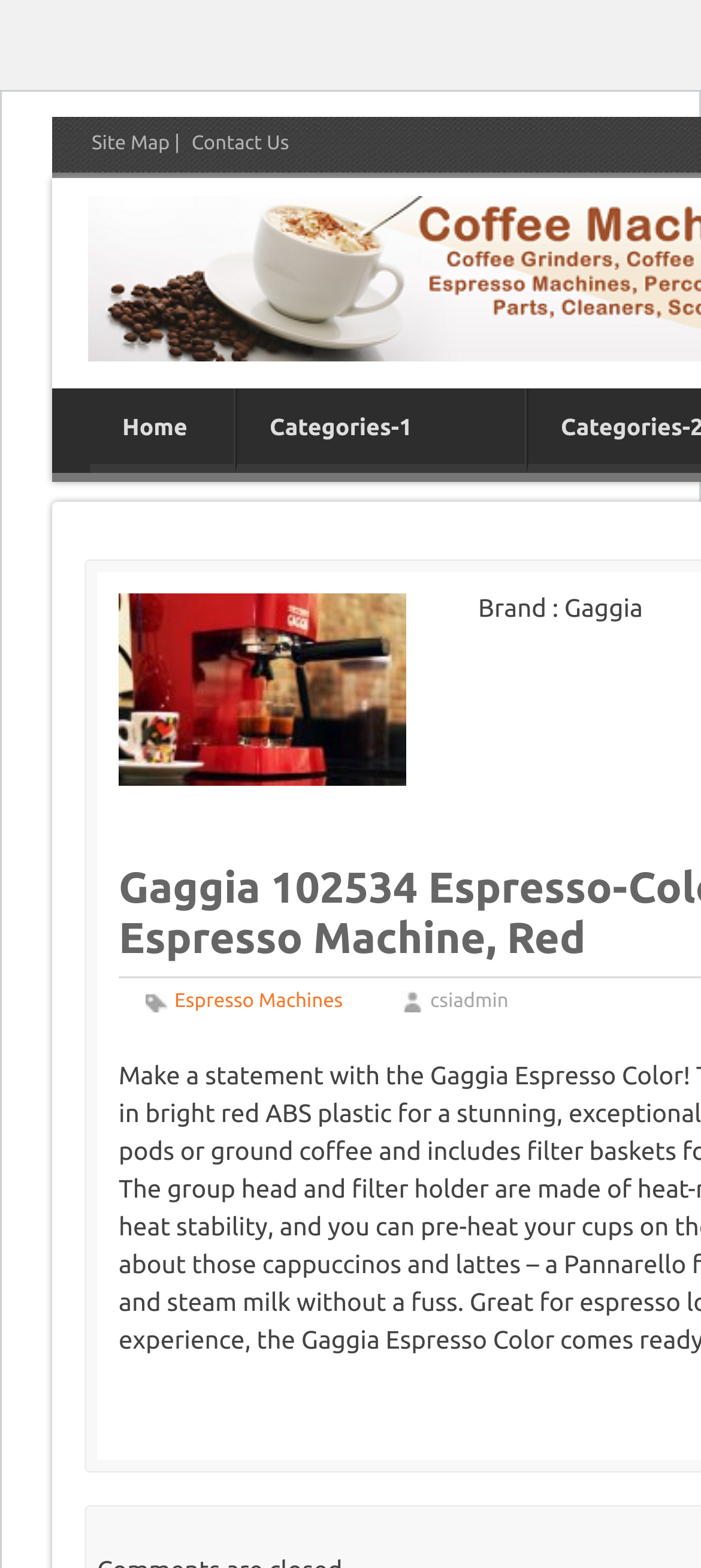Please find the bounding box for the UI component described as follows: "Contact Us".

[0.263, 0.085, 0.423, 0.099]